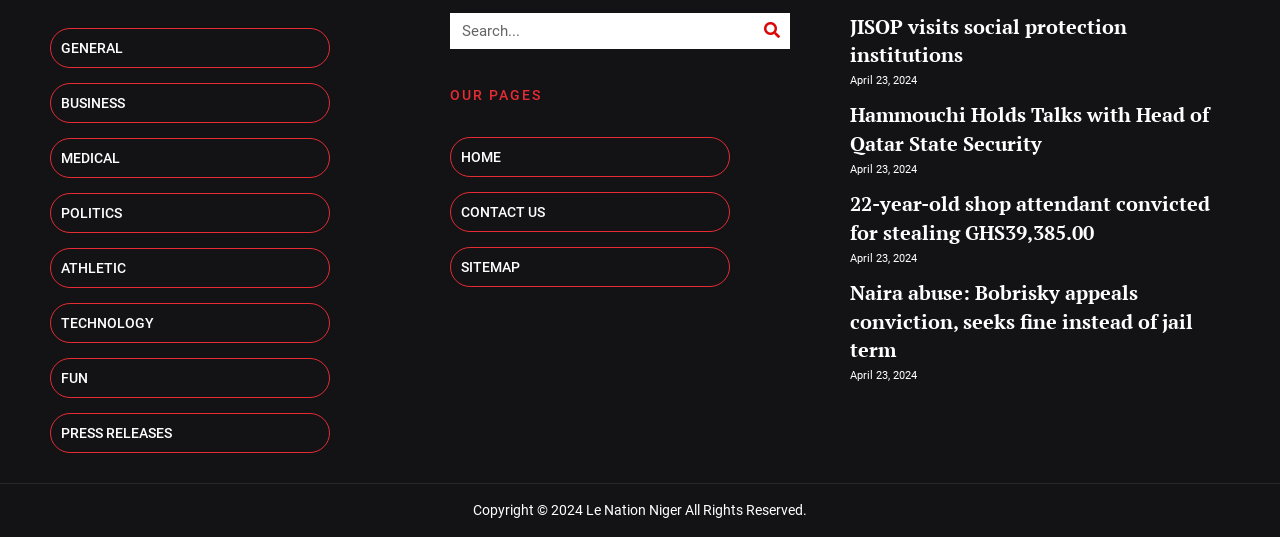Please mark the bounding box coordinates of the area that should be clicked to carry out the instruction: "Click on the TECHNOLOGY link".

[0.039, 0.563, 0.258, 0.638]